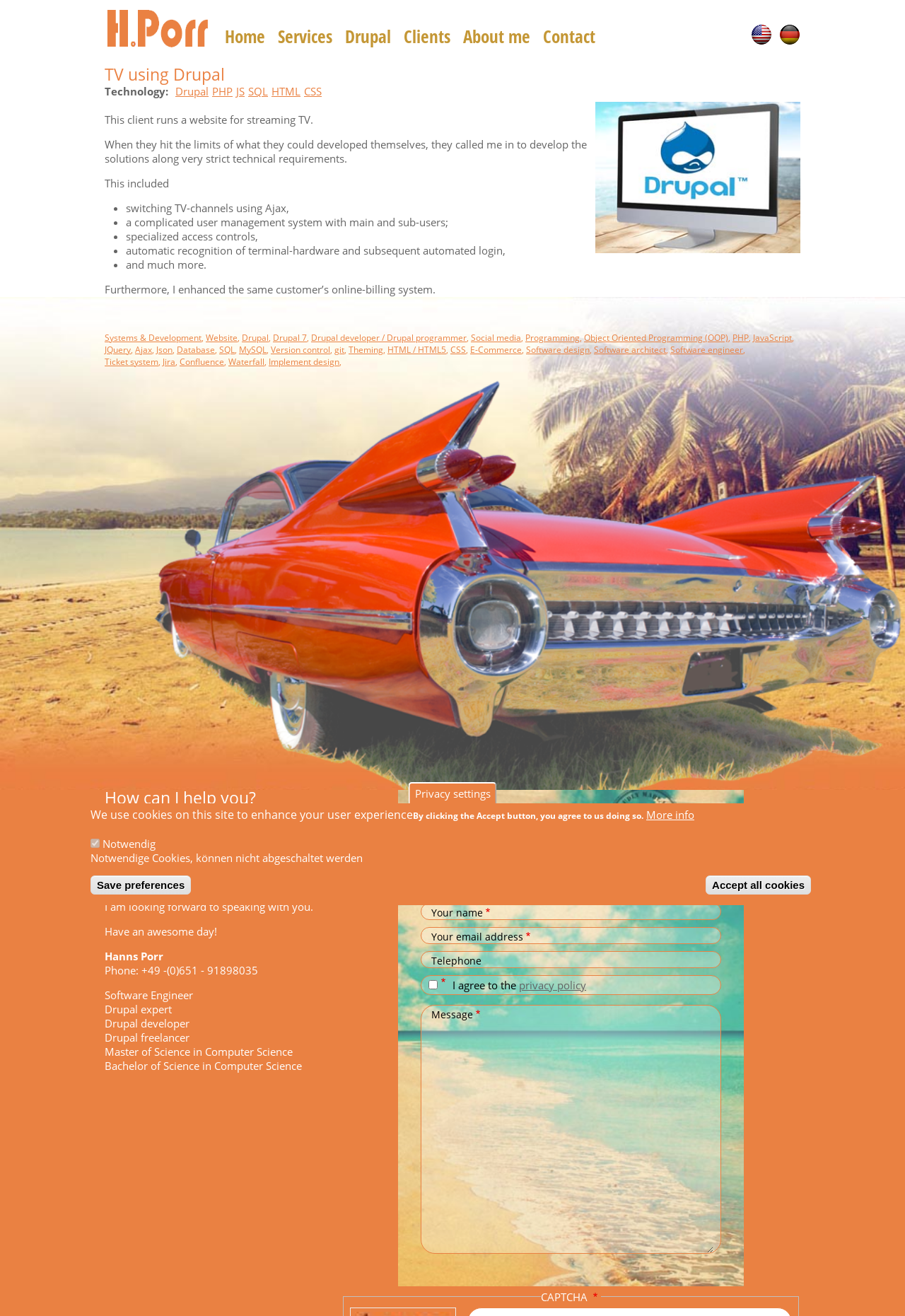Please find the bounding box coordinates of the element that you should click to achieve the following instruction: "Search this site". The coordinates should be presented as four float numbers between 0 and 1: [left, top, right, bottom].

None